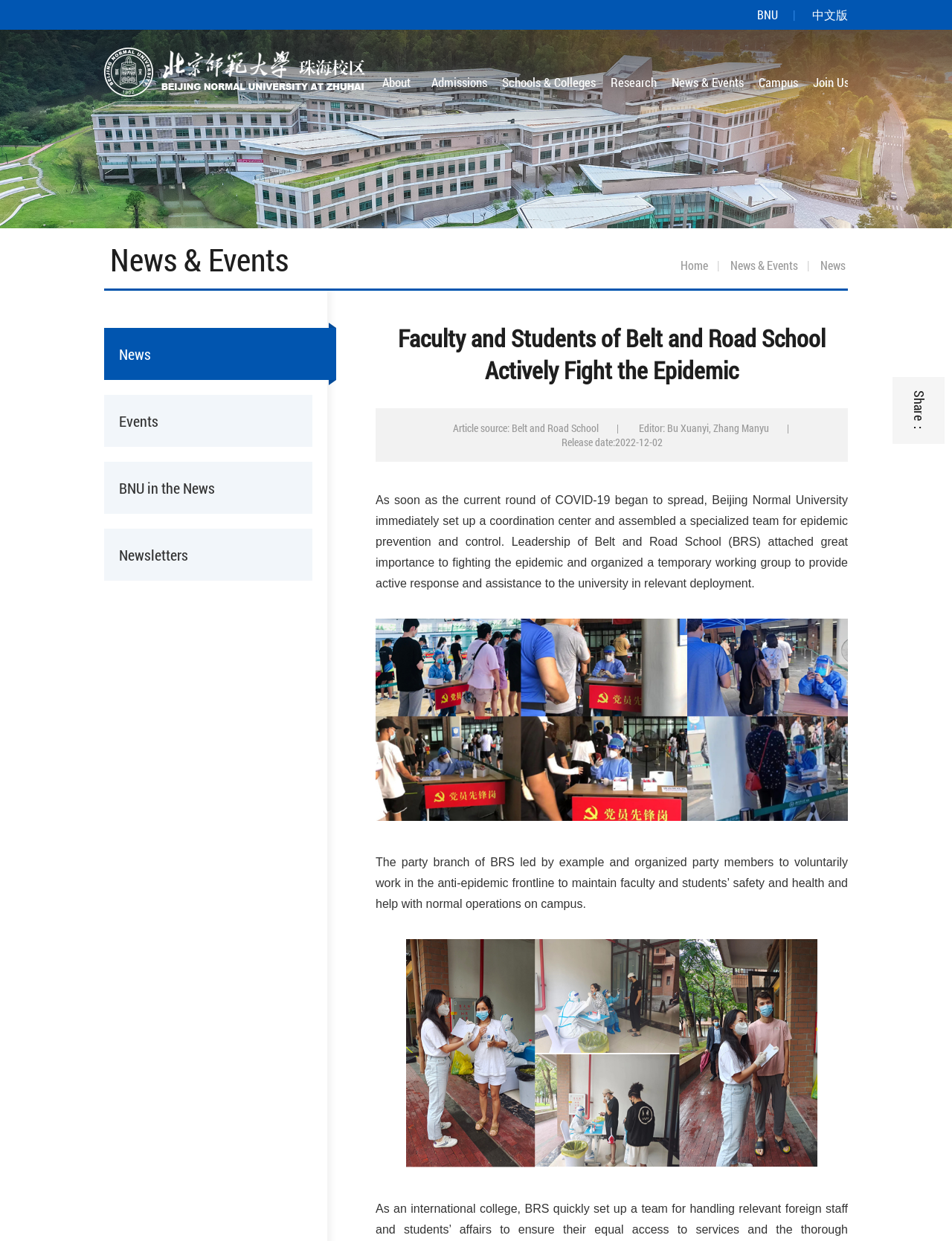Please predict the bounding box coordinates (top-left x, top-left y, bottom-right x, bottom-right y) for the UI element in the screenshot that fits the description: Join Us

[0.846, 0.047, 0.9, 0.084]